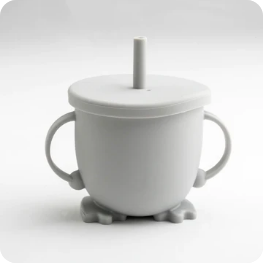Generate a detailed caption for the image.

This image showcases a charming and playful silicone sippy cup designed for young children. The cup features a rounded, pale gray body with a lid that includes a central straw, promoting independent drinking for toddlers. Its design is both functional and whimsical, highlighted by two small handles on the sides for easy gripping. The base of the cup is adorned with adorable little feet, adding a touch of character. Ideal for mealtime or on-the-go hydration, this sippy cup encourages self-feeding while ensuring spills are minimized. The overall aesthetic combines practicality with a fun, modern look, making it a delightful addition to any child's collection of dining ware.